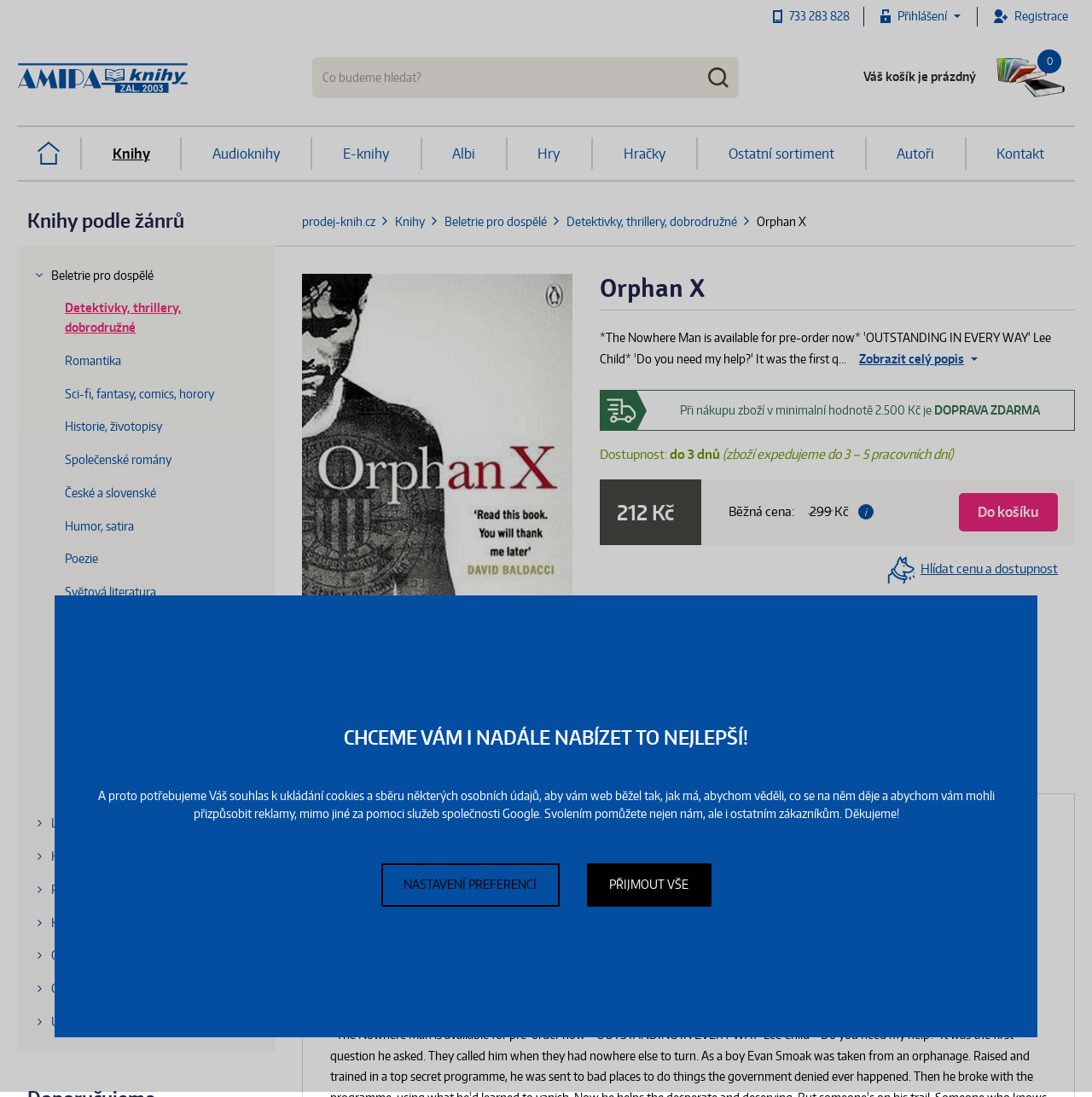Provide the bounding box coordinates of the section that needs to be clicked to accomplish the following instruction: "Check the price and availability of Orphan X."

[0.622, 0.367, 0.855, 0.38]